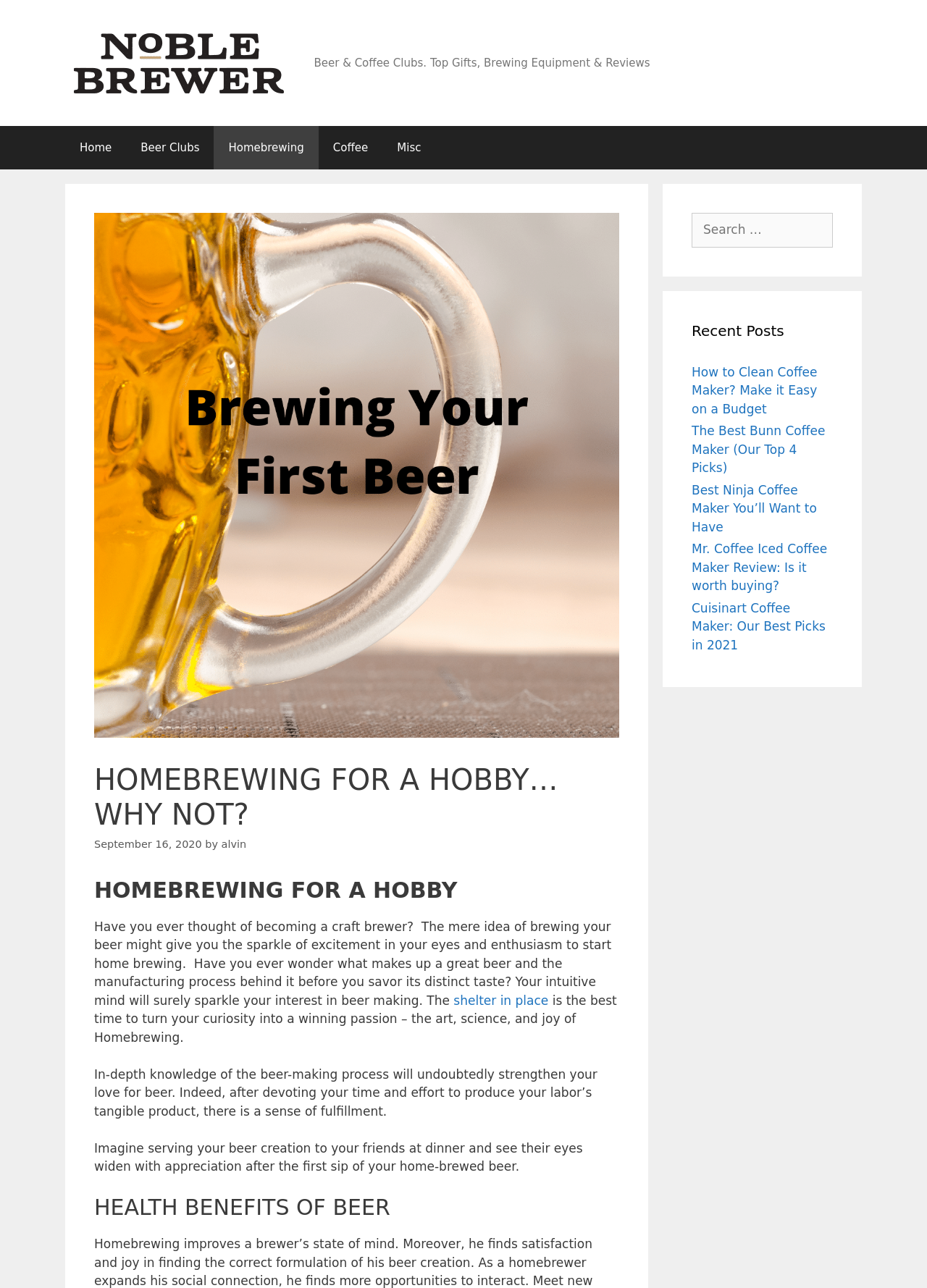Explain in detail what is displayed on the webpage.

The webpage is about homebrewing and coffee, with a focus on Noble Brewer. At the top, there is a logo of Noble Brewer, accompanied by a link to the homepage. Below the logo, there are five links to different sections of the website: Home, Beer Clubs, Homebrewing, Coffee, and Misc.

The main content of the page is divided into sections. The first section has a heading "HOMEBREWING FOR A HOBBY…WHY NOT?" and discusses the idea of becoming a craft brewer. The text explains how brewing one's own beer can be an exciting and fulfilling experience. There is also an image related to homebrewing on the right side of this section.

Below this section, there is a paragraph of text that continues to discuss the benefits of homebrewing, including the sense of fulfillment that comes from creating something and sharing it with others.

The next section is headed "HEALTH BENEFITS OF BEER" and appears to discuss the advantages of beer consumption.

On the right side of the page, there are two complementary sections. The top one contains a search box with a label "Search for:". The bottom one is headed "Recent Posts" and lists five links to recent articles about coffee makers, including reviews and cleaning guides.

Overall, the webpage has a clean layout, with clear headings and concise text. The use of images and links adds visual interest and provides opportunities for further exploration.